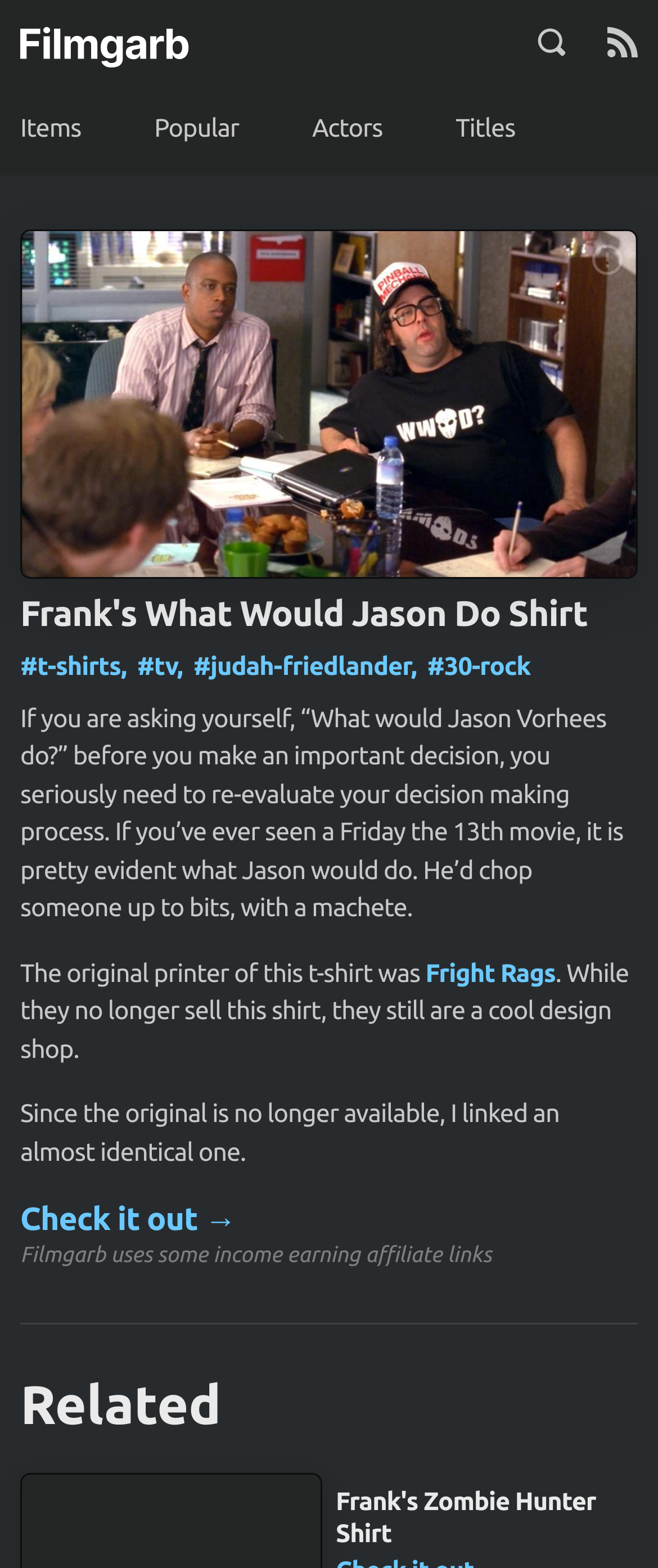Locate the bounding box coordinates of the area where you should click to accomplish the instruction: "Check out the related content".

[0.031, 0.88, 0.969, 0.914]